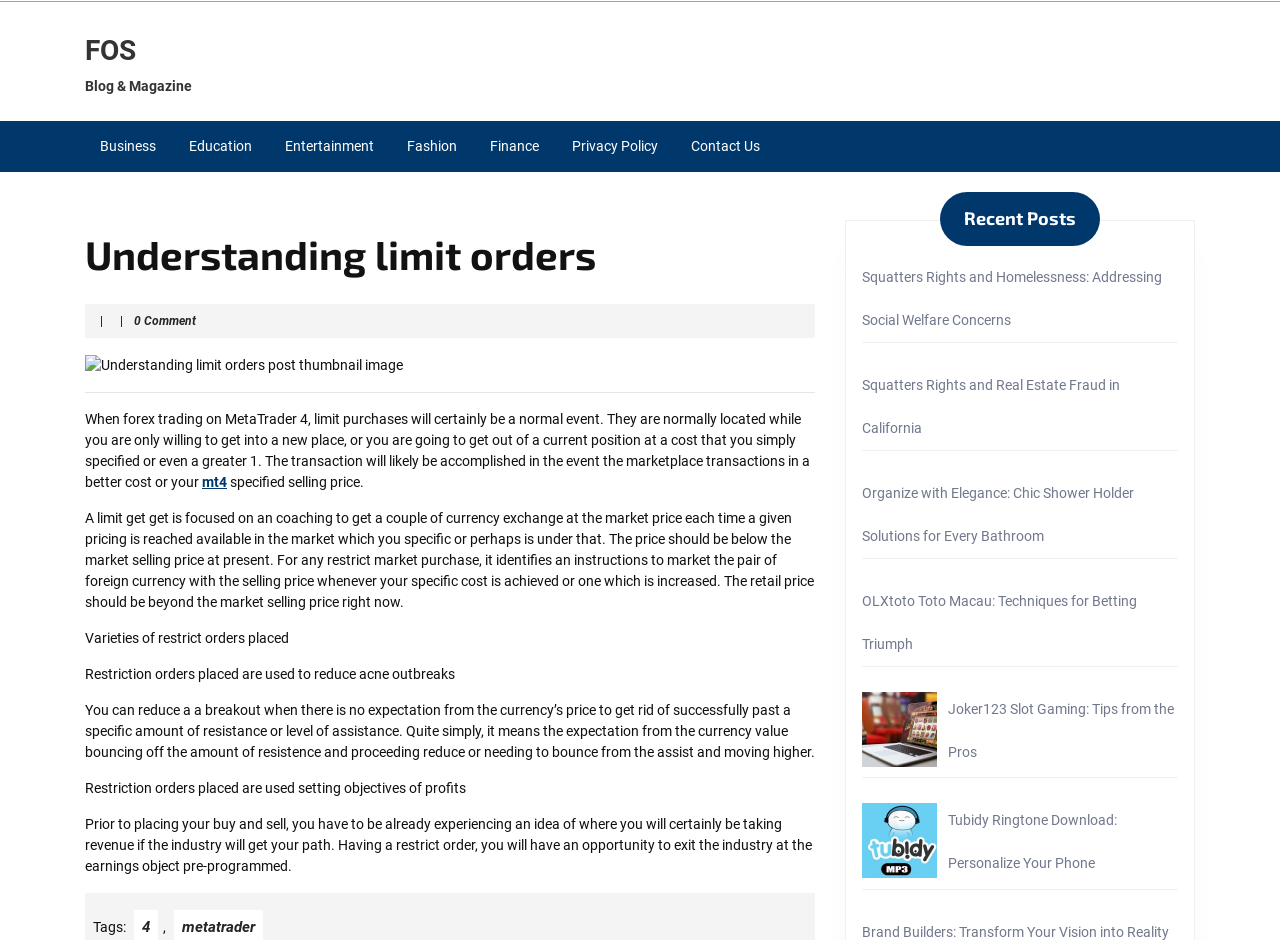Please find and report the bounding box coordinates of the element to click in order to perform the following action: "Click on the 'mt4' link". The coordinates should be expressed as four float numbers between 0 and 1, in the format [left, top, right, bottom].

[0.158, 0.504, 0.177, 0.521]